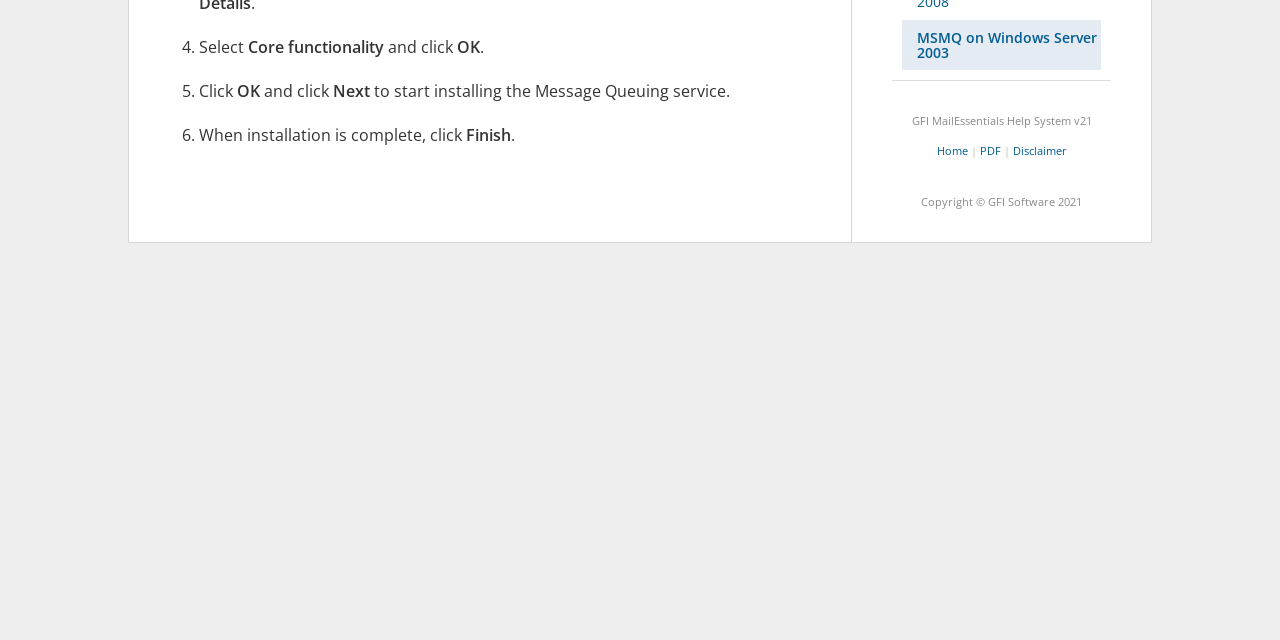Determine the bounding box for the described UI element: "MSMQ on Windows Server 2003".

[0.705, 0.031, 0.86, 0.109]